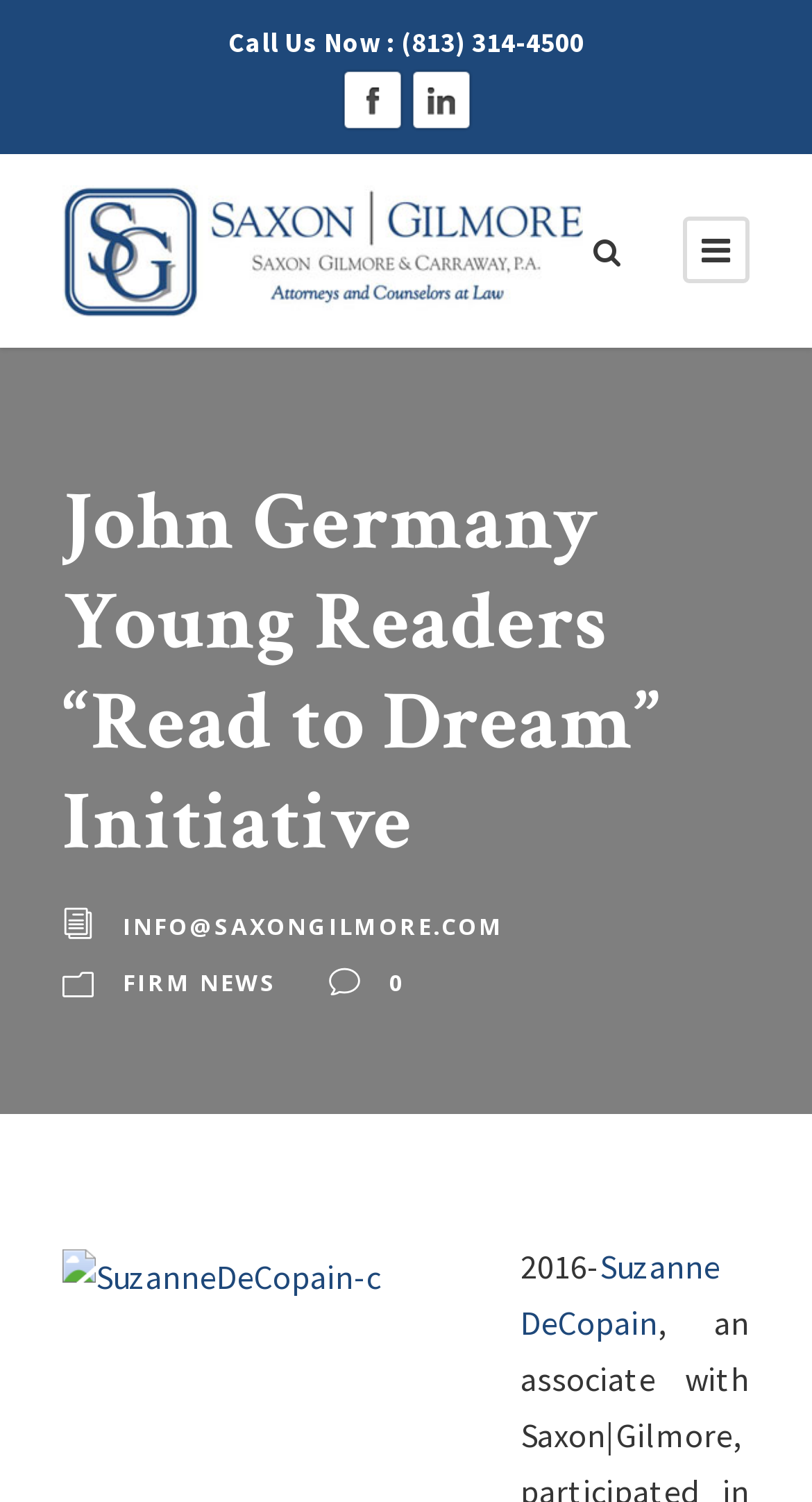How many social media links are there?
Please provide a comprehensive and detailed answer to the question.

I counted the number of link elements with text 'Visit Us On Facebook' and 'Visit Us On Linkedin' which are likely social media links.